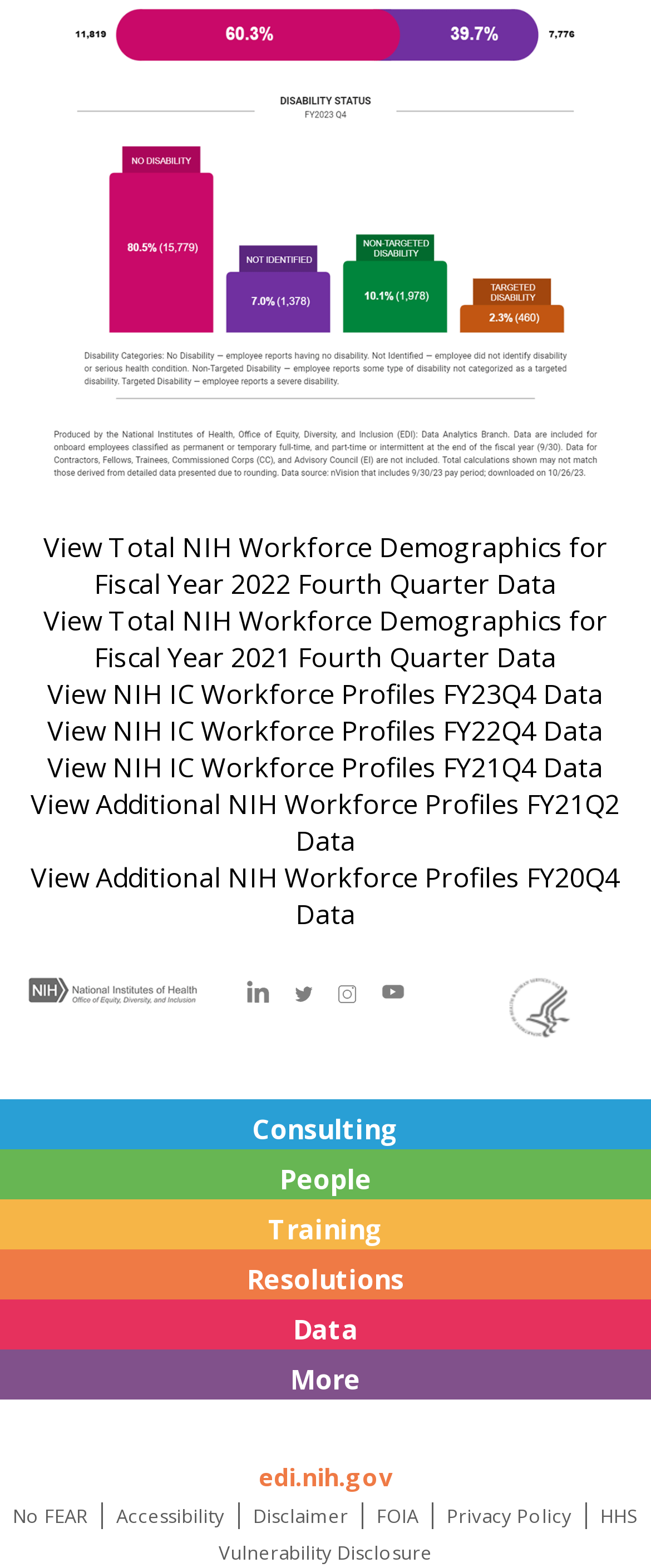Show me the bounding box coordinates of the clickable region to achieve the task as per the instruction: "go to previous post".

None